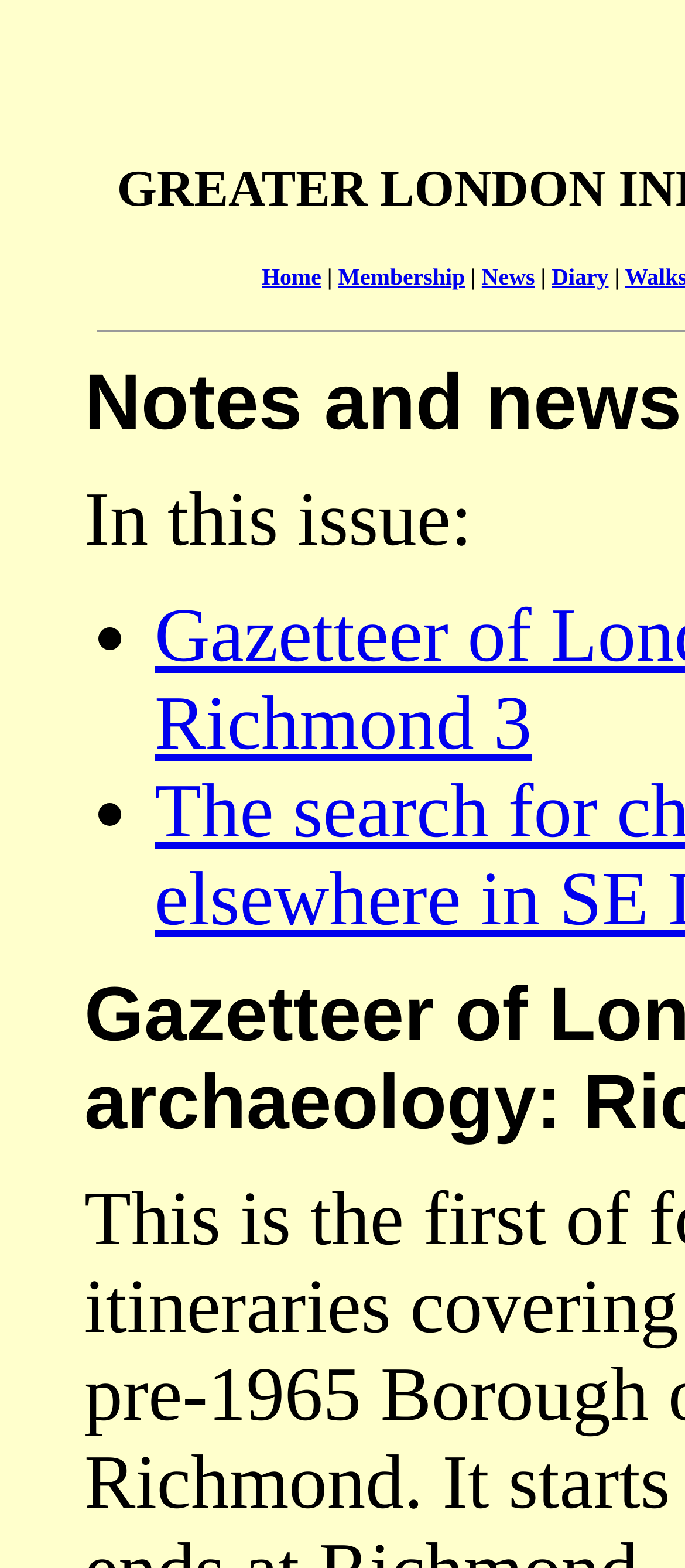Mark the bounding box of the element that matches the following description: "Diary".

[0.805, 0.168, 0.888, 0.185]